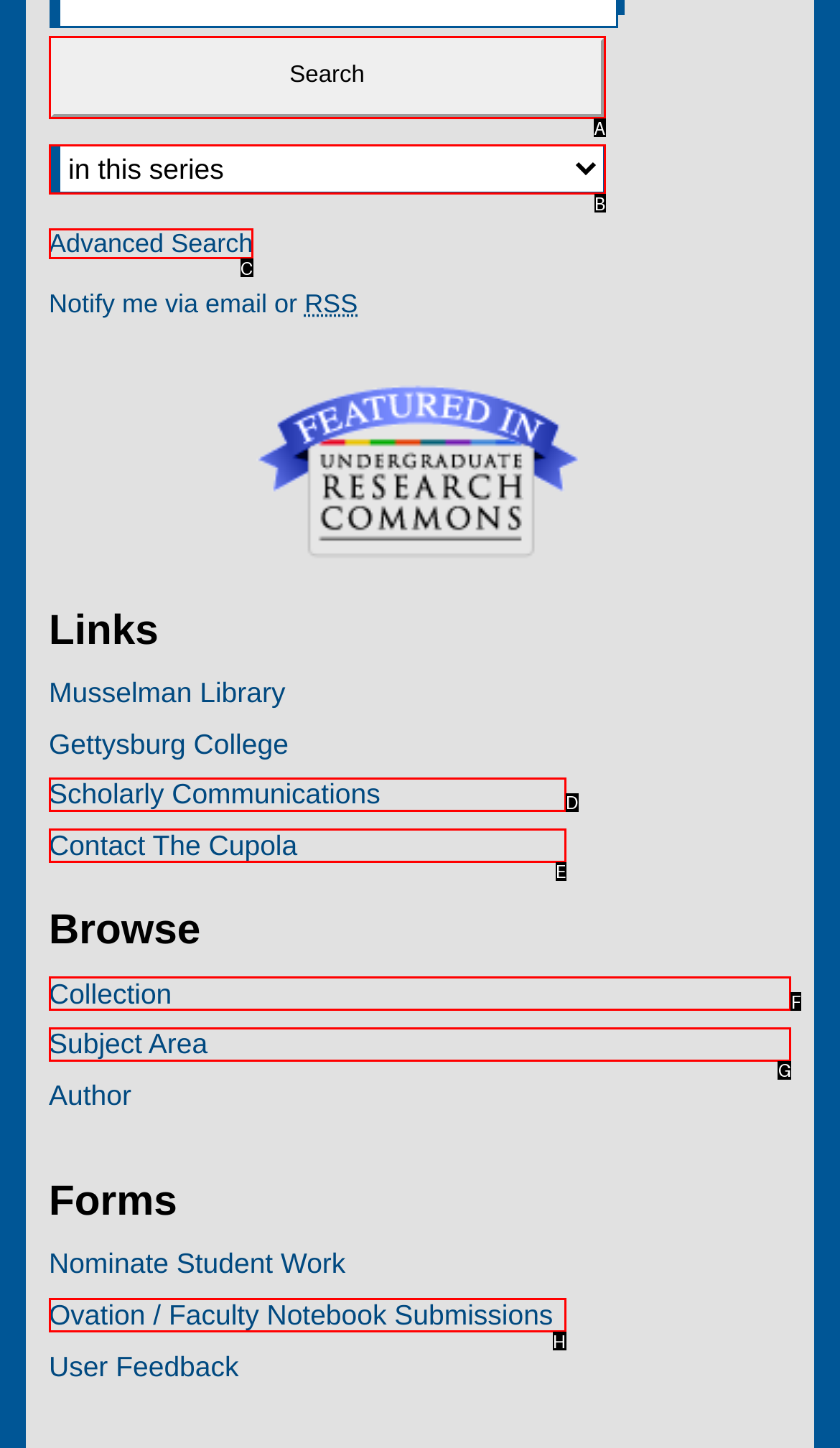Please select the letter of the HTML element that fits the description: Ovation / Faculty Notebook Submissions. Answer with the option's letter directly.

H